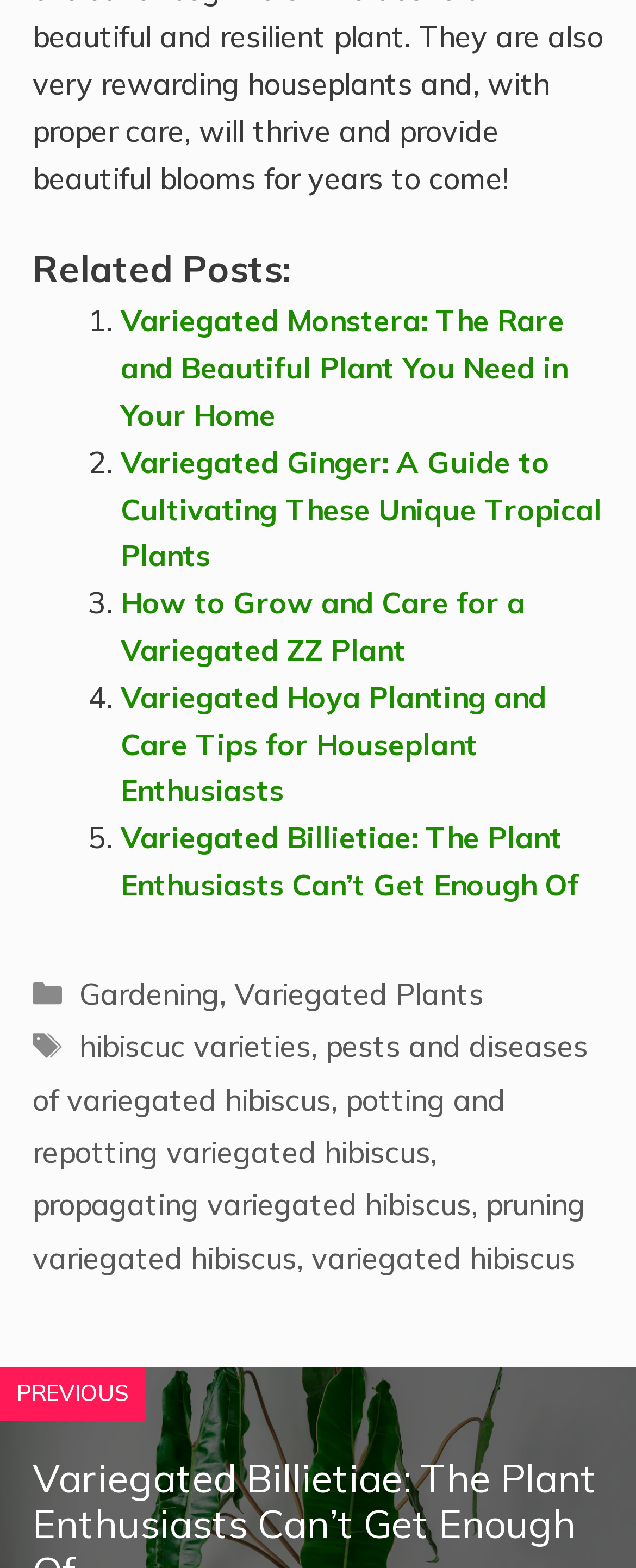Locate the bounding box of the UI element defined by this description: "potting and repotting variegated hibiscus". The coordinates should be given as four float numbers between 0 and 1, formatted as [left, top, right, bottom].

[0.051, 0.689, 0.795, 0.747]